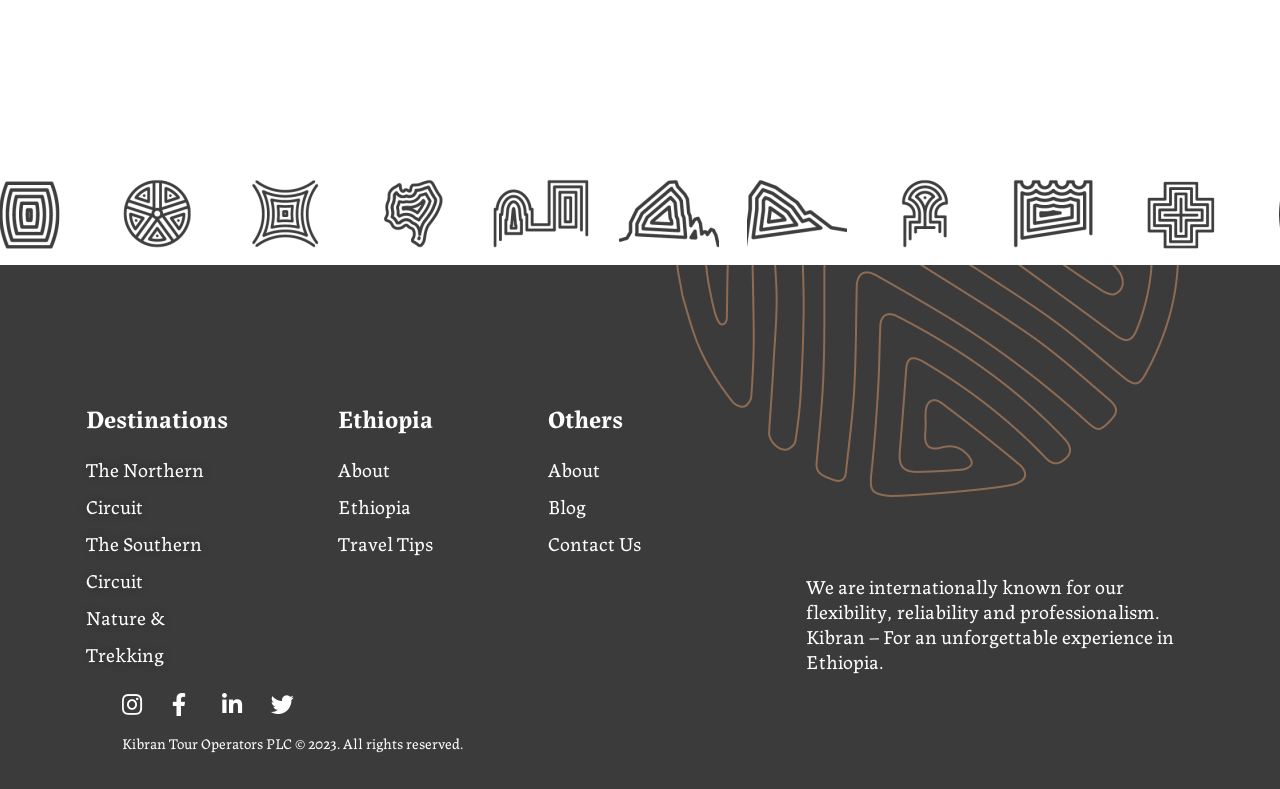Given the description of a UI element: "The Northern Circuit", identify the bounding box coordinates of the matching element in the webpage screenshot.

[0.067, 0.57, 0.187, 0.664]